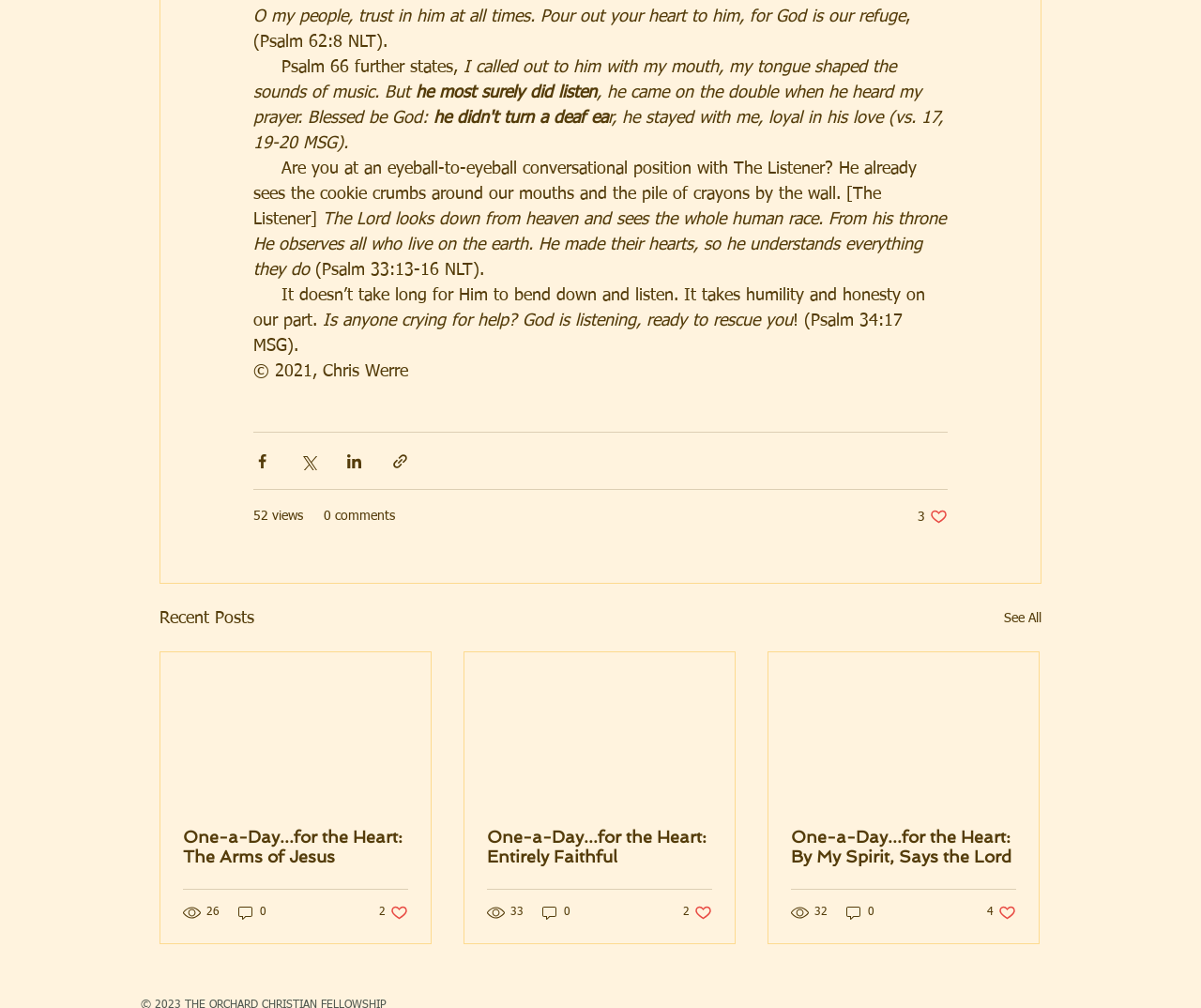How many likes does the second article have?
Using the picture, provide a one-word or short phrase answer.

2 likes